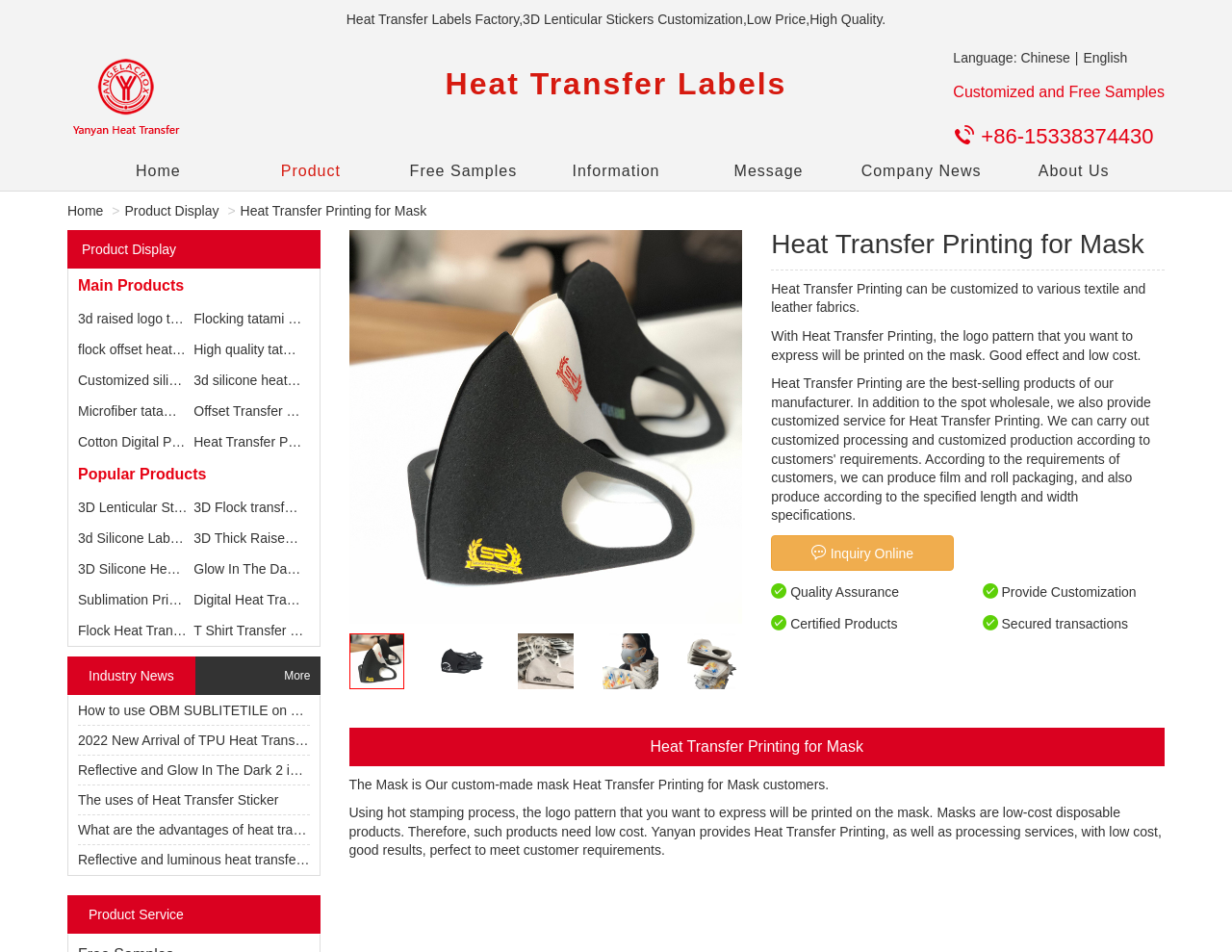Identify the title of the webpage and provide its text content.

Heat Transfer Printing for Mask